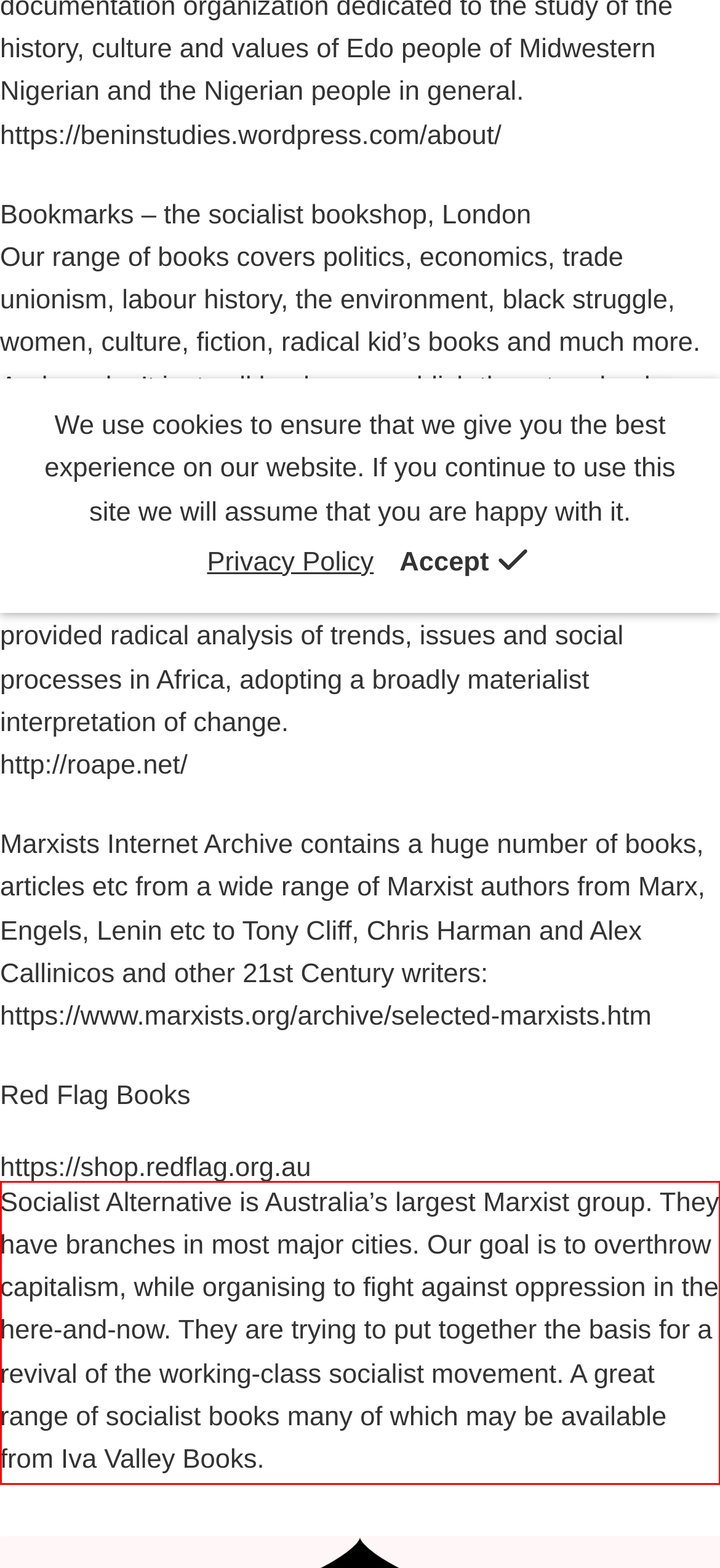You have a screenshot of a webpage with a red bounding box. Use OCR to generate the text contained within this red rectangle.

Socialist Alternative is Australia’s largest Marxist group. They have branches in most major cities. Our goal is to overthrow capitalism, while organising to fight against oppression in the here-and-now. They are trying to put together the basis for a revival of the working-class socialist movement. A great range of socialist books many of which may be available from Iva Valley Books.